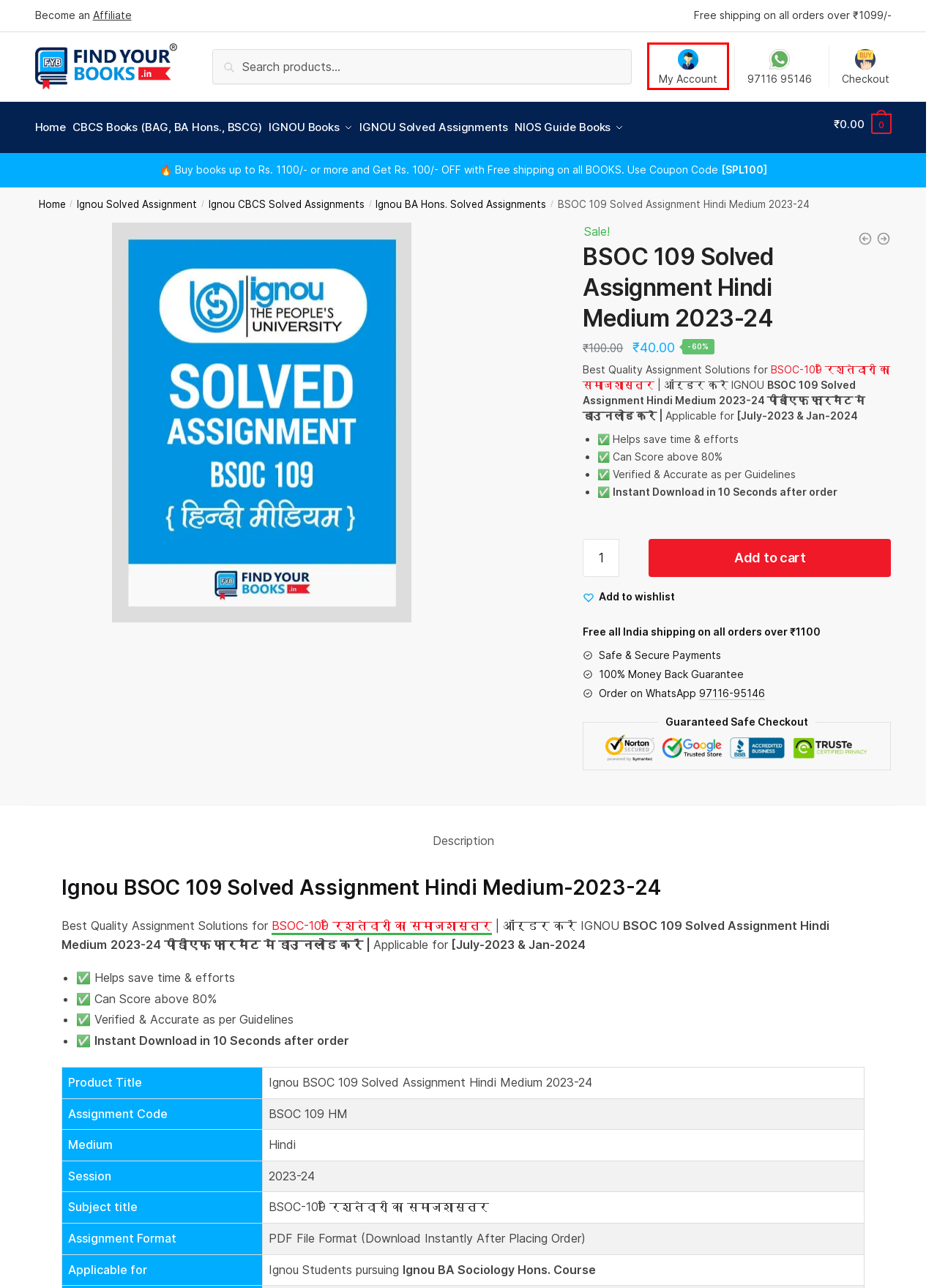Inspect the provided webpage screenshot, concentrating on the element within the red bounding box. Select the description that best represents the new webpage after you click the highlighted element. Here are the candidates:
A. Ignou CBCS Books/Guides for TEE-2024 | Order Now
B. Ignou books/Guides-All Course | Best Store to Buy Ignou Book
C. Cart - Findyourbooks
D. Download Ignou Solved Assignments 2022-23 PDF (Hindi-English)
E. NIOS Books/ Guides for Exam Preparation | Latest Edition
F. Findyourbooks® | Exclusive Book Store for Ignou Solved Assignment, Guides, NIOS Guide Books
G. Ignou CBCS Solved Assignments 2023-24 All Courses | Buy Now
H. My account - Findyourbooks

H